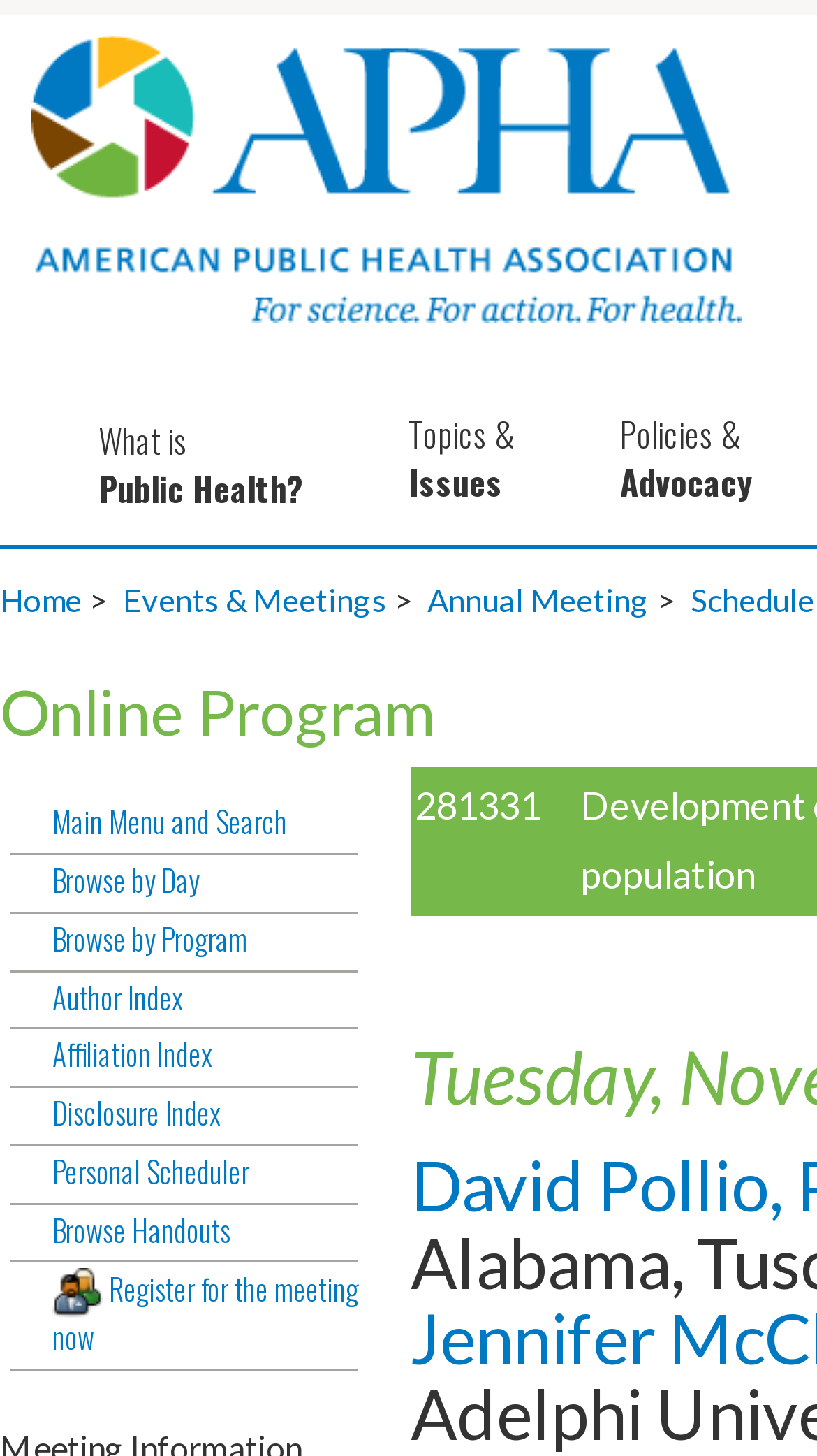Describe the entire webpage, focusing on both content and design.

The webpage appears to be related to the 141st APHA Annual Meeting and Exposition, which took place from November 2 to November 6, 2013. At the top left corner, there is a link to "APHA Home" accompanied by an image with the same label. 

Below this, there are three links: "What is Public Health?", "Topics & Issues", and "Home>". The "Home>" link is positioned at the top left, while the other two links are placed to its right. 

Further down, there is a series of links related to the Annual Meeting, including "Events & Meetings>", "Annual Meeting>", and several options to browse the meeting's content, such as "Browse by Day", "Browse by Program", "Author Index", and more. These links are aligned vertically, with the "Main Menu and Search" link at the top. 

At the bottom of this section, there is a call-to-action link to "Register for the meeting now", accompanied by a small image. Overall, the webpage seems to provide navigation and information about the Annual Meeting, with a focus on browsing and registering for the event.